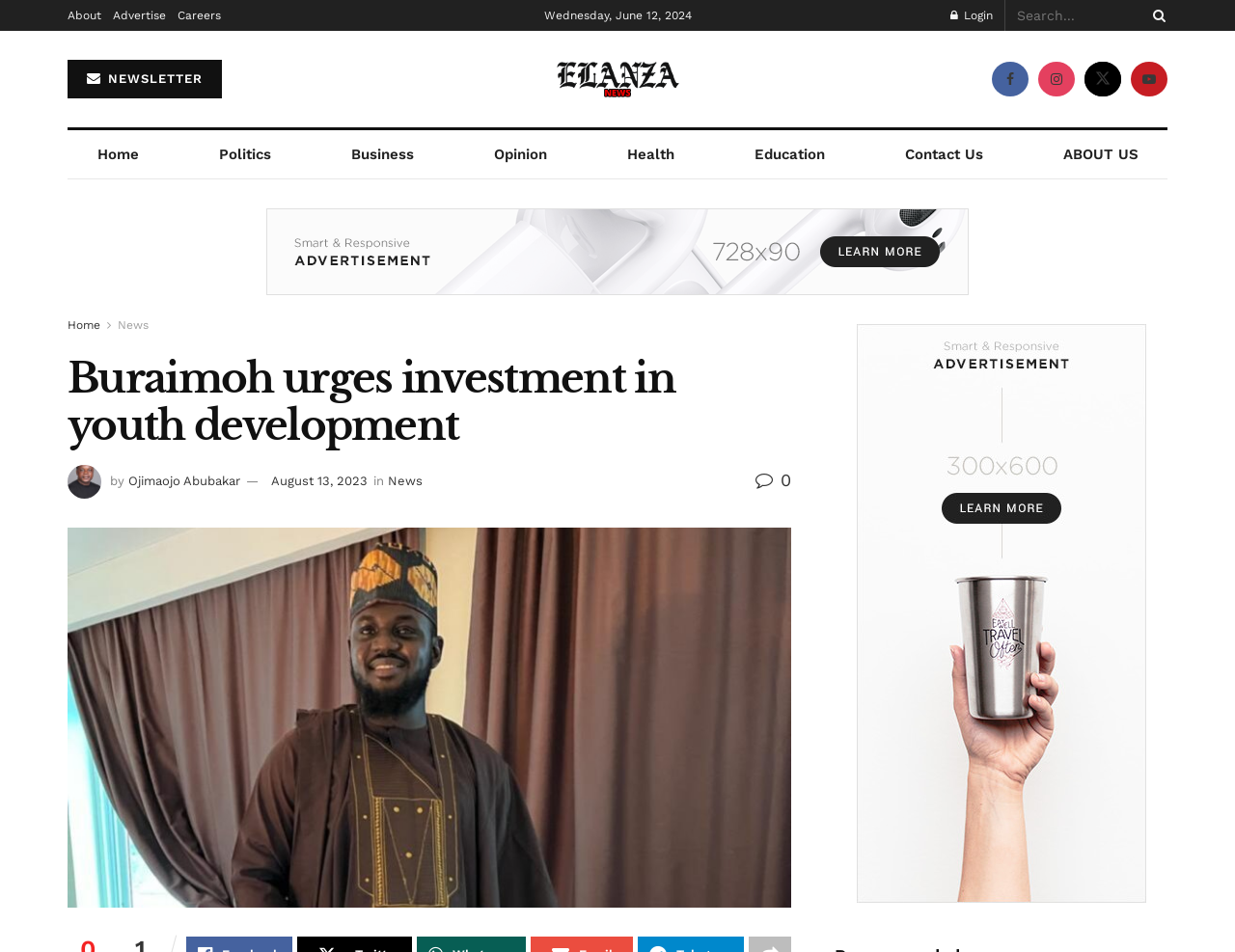Answer the question with a brief word or phrase:
What is the name of the news organization?

Elanza News